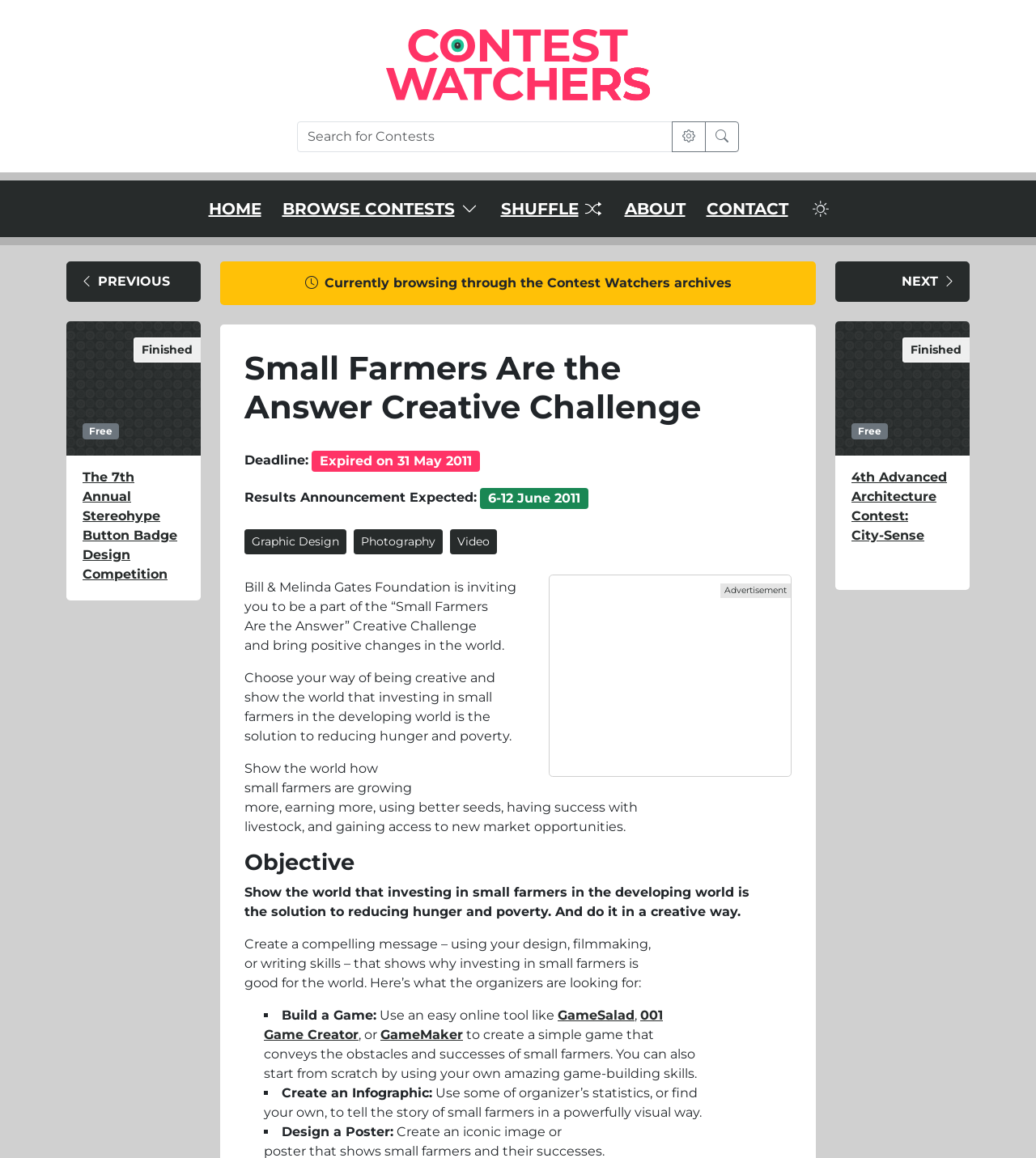Identify the bounding box coordinates of the region that needs to be clicked to carry out this instruction: "Click on the 'Graphic Design' discipline". Provide these coordinates as four float numbers ranging from 0 to 1, i.e., [left, top, right, bottom].

[0.236, 0.457, 0.334, 0.479]